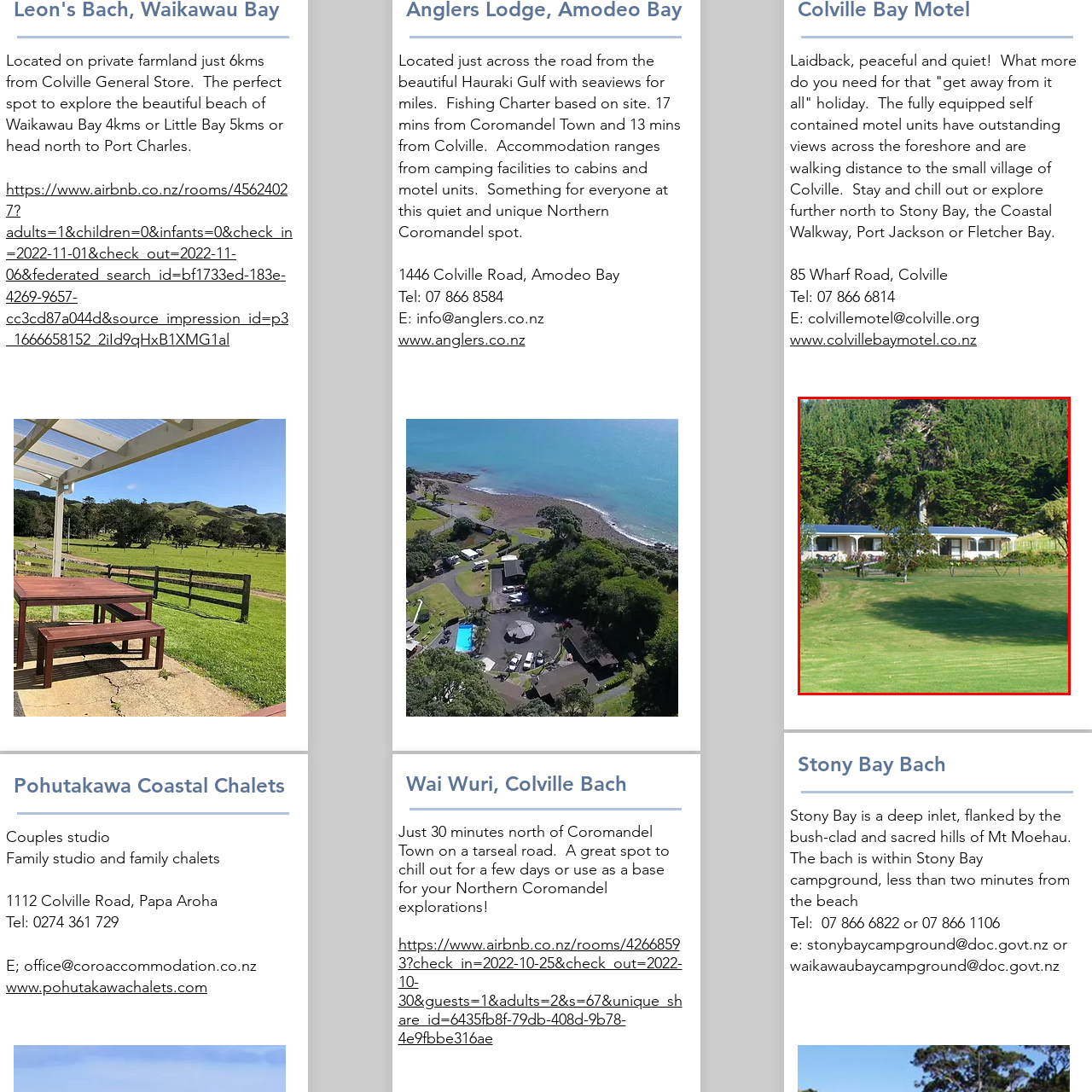View the portion of the image inside the red box and respond to the question with a succinct word or phrase: What is the atmosphere of the accommodation?

Comforting